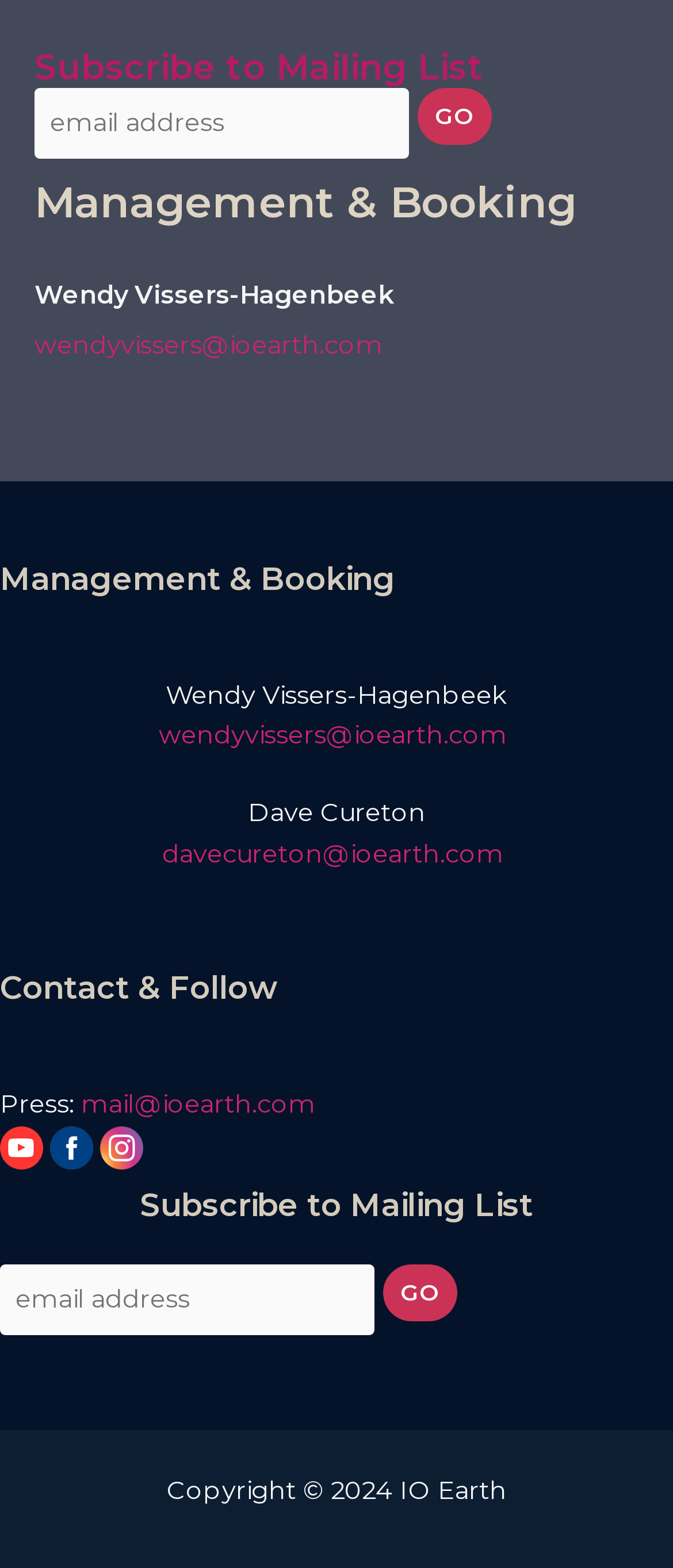Determine the bounding box coordinates of the clickable region to carry out the instruction: "Subscribe to the mailing list at the bottom".

[0.0, 0.806, 0.556, 0.852]